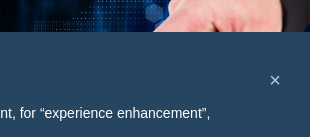What is the goal of the conference?
Look at the image and provide a detailed response to the question.

The caption states that the conference serves as a platform for exploring transformative ideas, aiming to equip insurers with the necessary tools to create personalized customer experiences in a rapidly changing landscape, indicating that the goal of the conference is to provide insurers with the digital tools needed to adapt to the evolving industry.